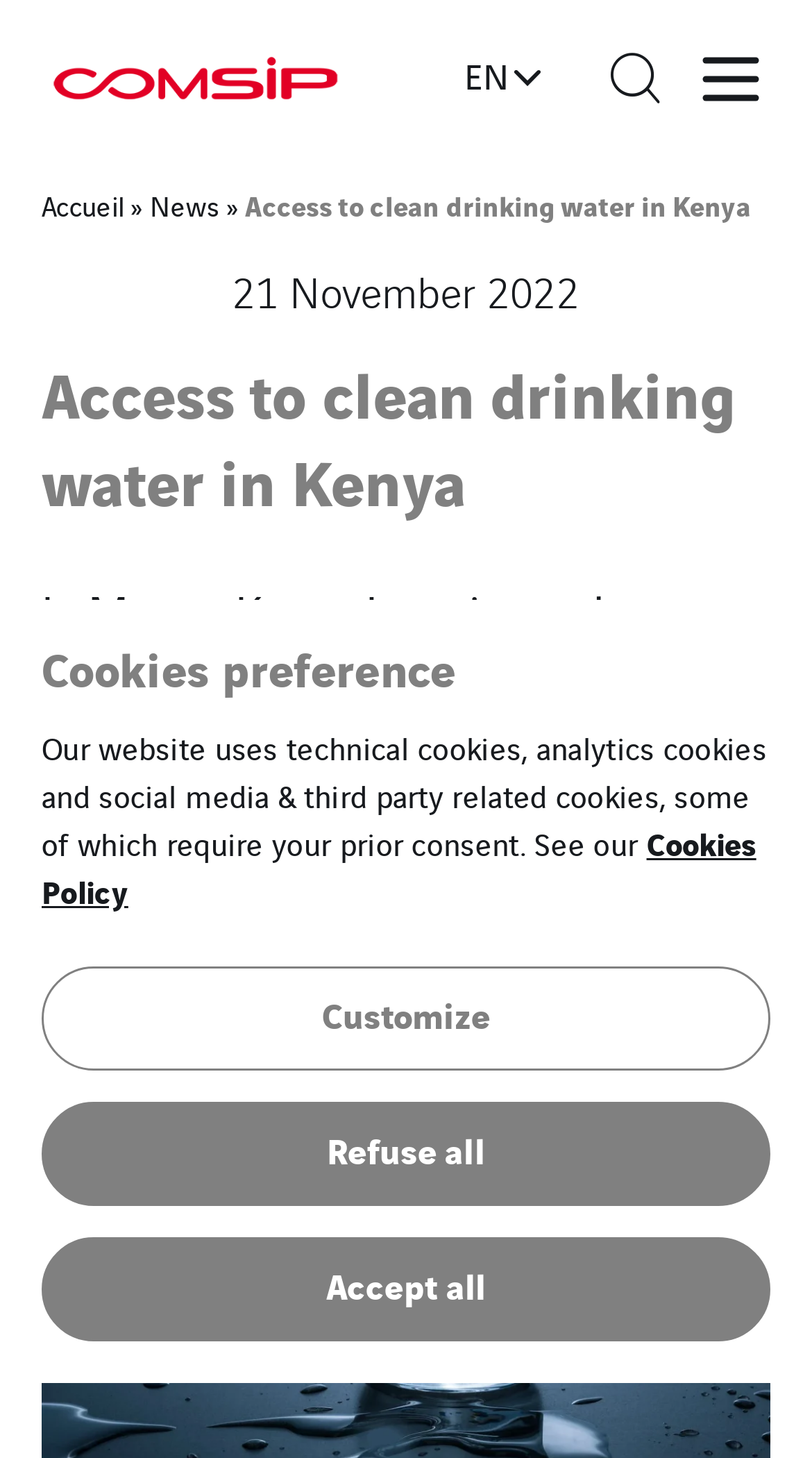What is the logo of the website?
Respond to the question with a single word or phrase according to the image.

Logo